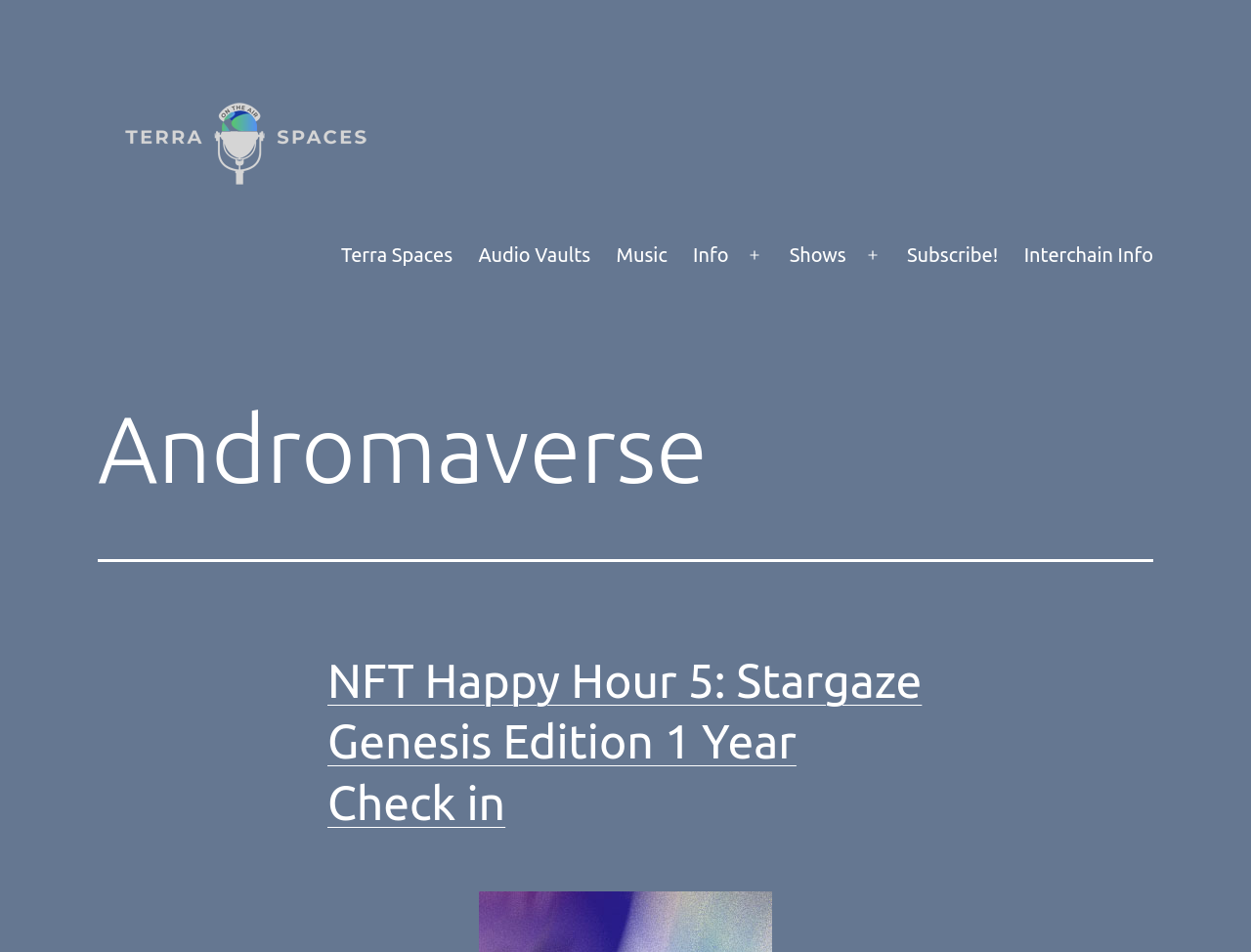What is the purpose of the 'Subscribe!' link?
Please answer the question with as much detail and depth as you can.

Based on the context of the webpage and the location of the 'Subscribe!' link within the primary menu, I infer that the purpose of this link is to allow users to subscribe to the website or its content.